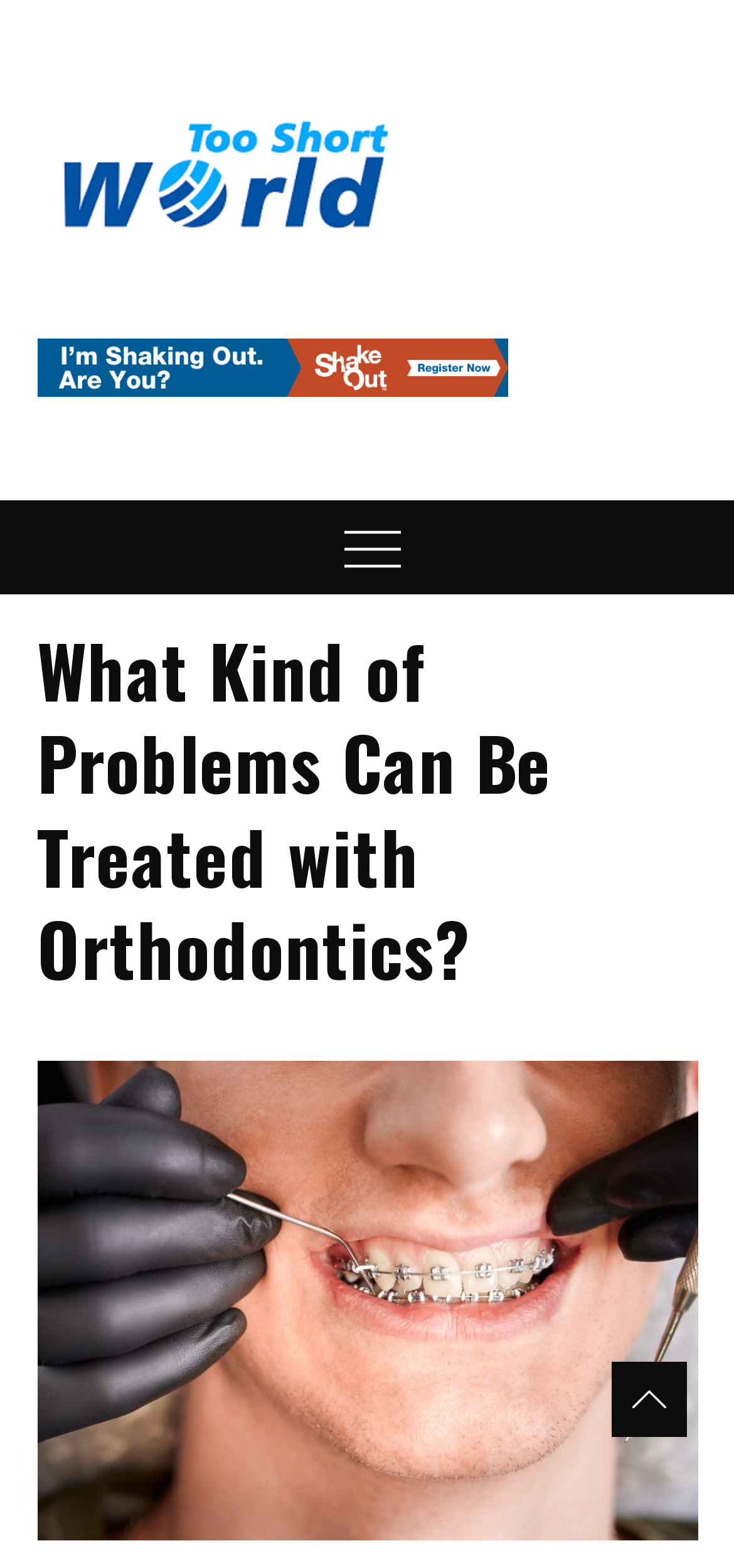Based on the image, please respond to the question with as much detail as possible:
What is the topic of the main article?

The main article on the webpage is about orthodontics, as indicated by the heading 'What Kind of Problems Can Be Treated with Orthodontics?'.